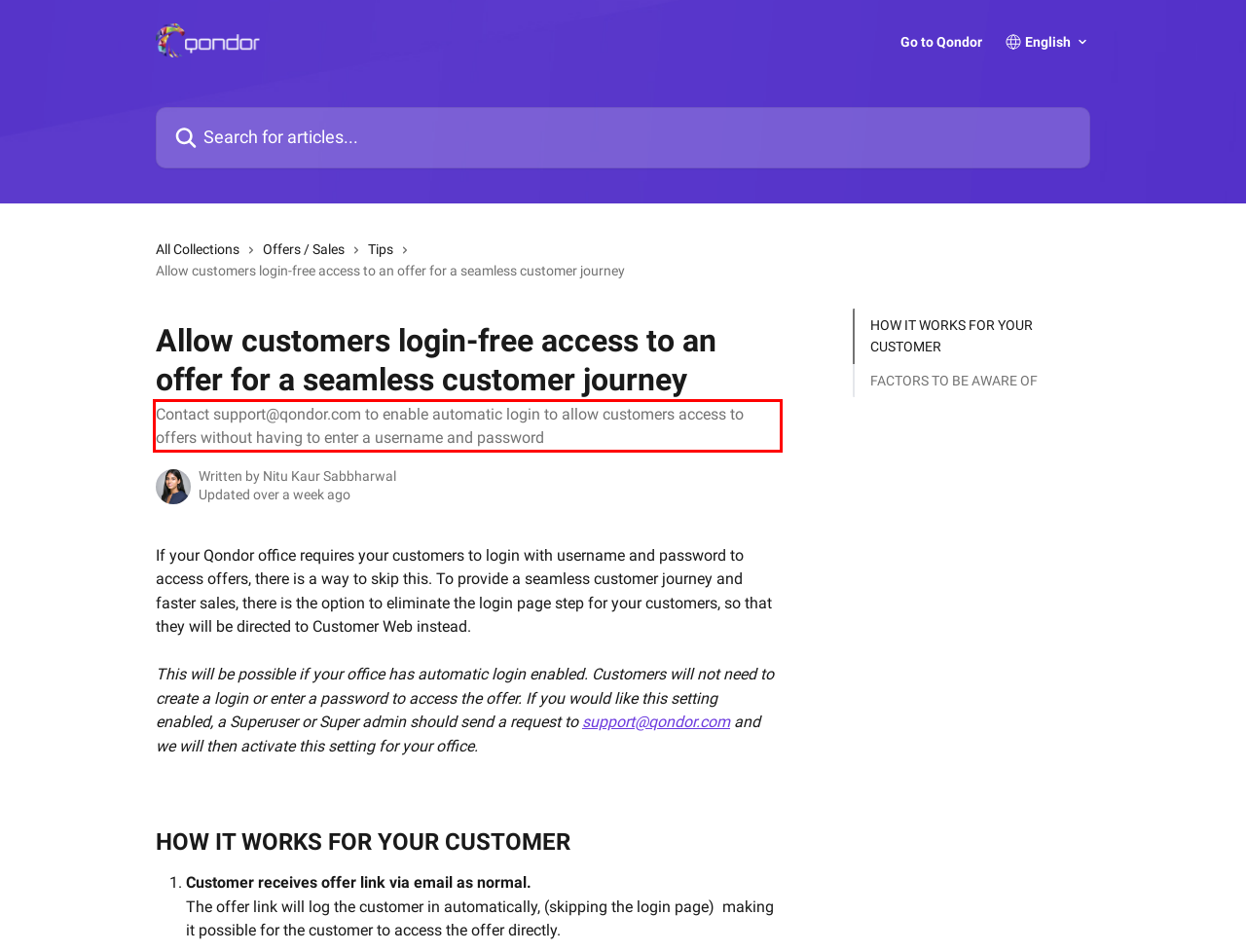Identify the text inside the red bounding box on the provided webpage screenshot by performing OCR.

Contact support@qondor.com to enable automatic login to allow customers access to offers without having to enter a username and password